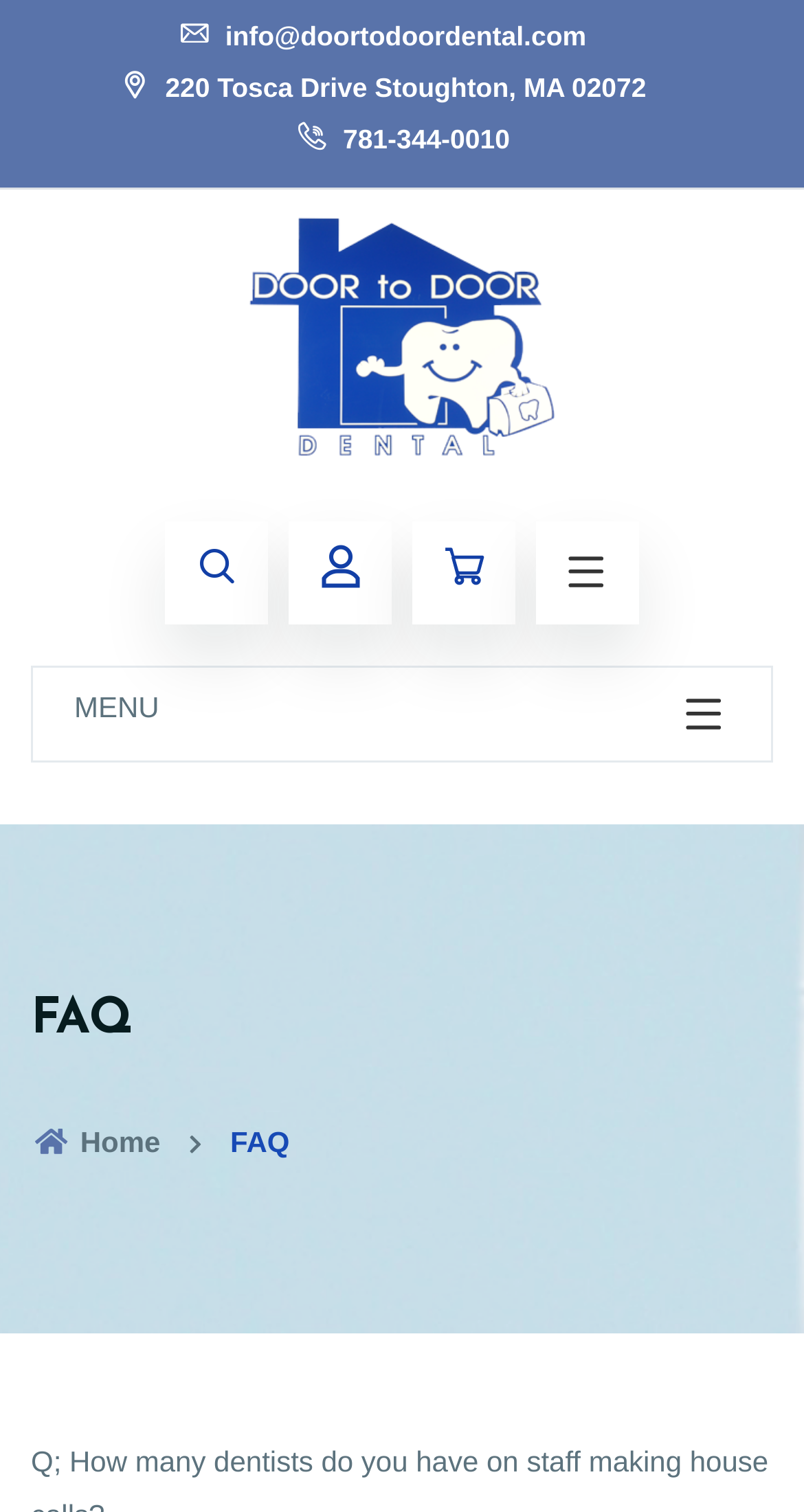What is the address of Door To Door Dental?
Answer the question with as much detail as you can, using the image as a reference.

I found the address by looking at the link element with the OCR text '220 Tosca Drive Stoughton, MA 02072' which is located at the top of the webpage.